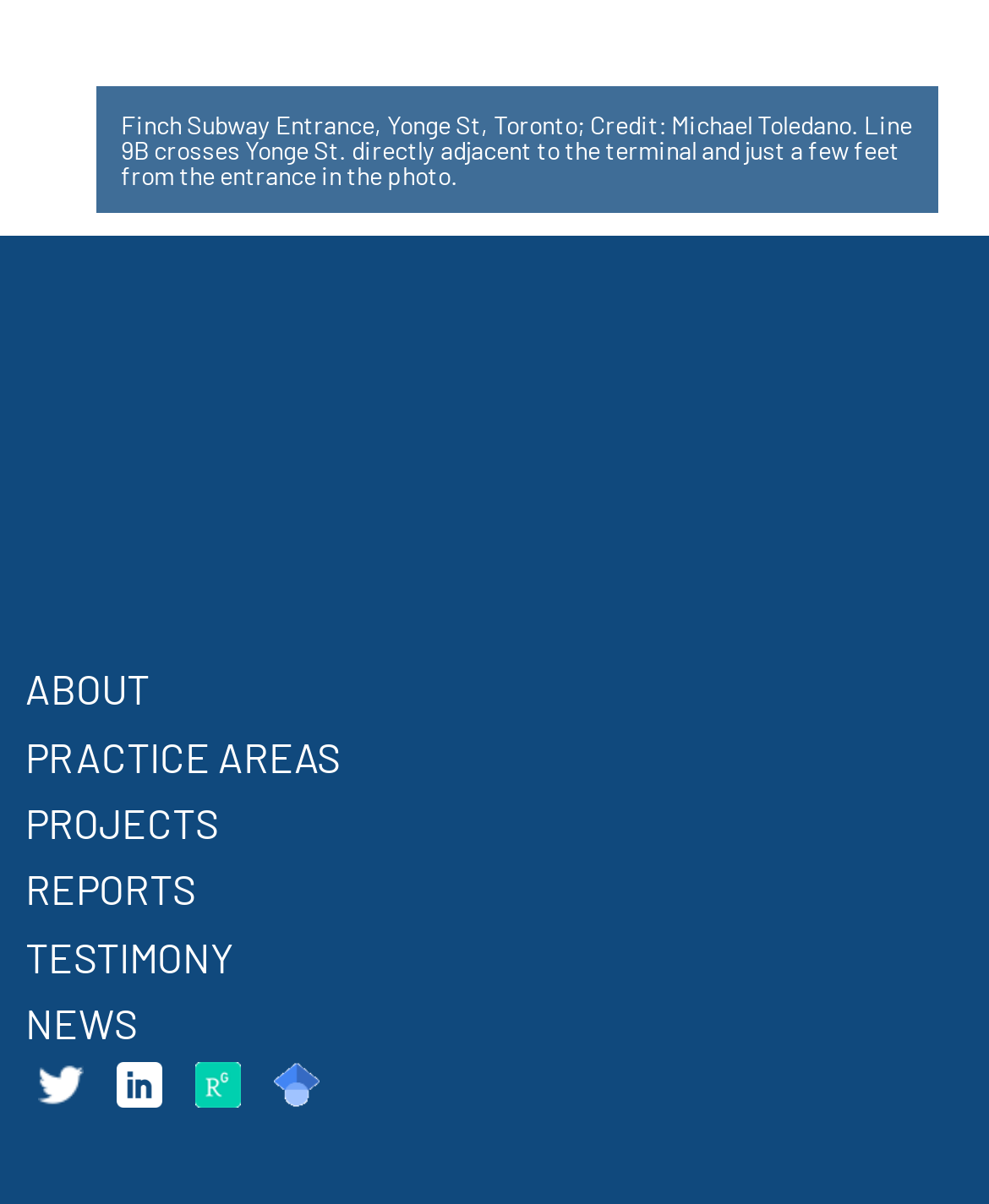Please specify the bounding box coordinates for the clickable region that will help you carry out the instruction: "go to PROJECTS".

[0.026, 0.663, 0.221, 0.703]